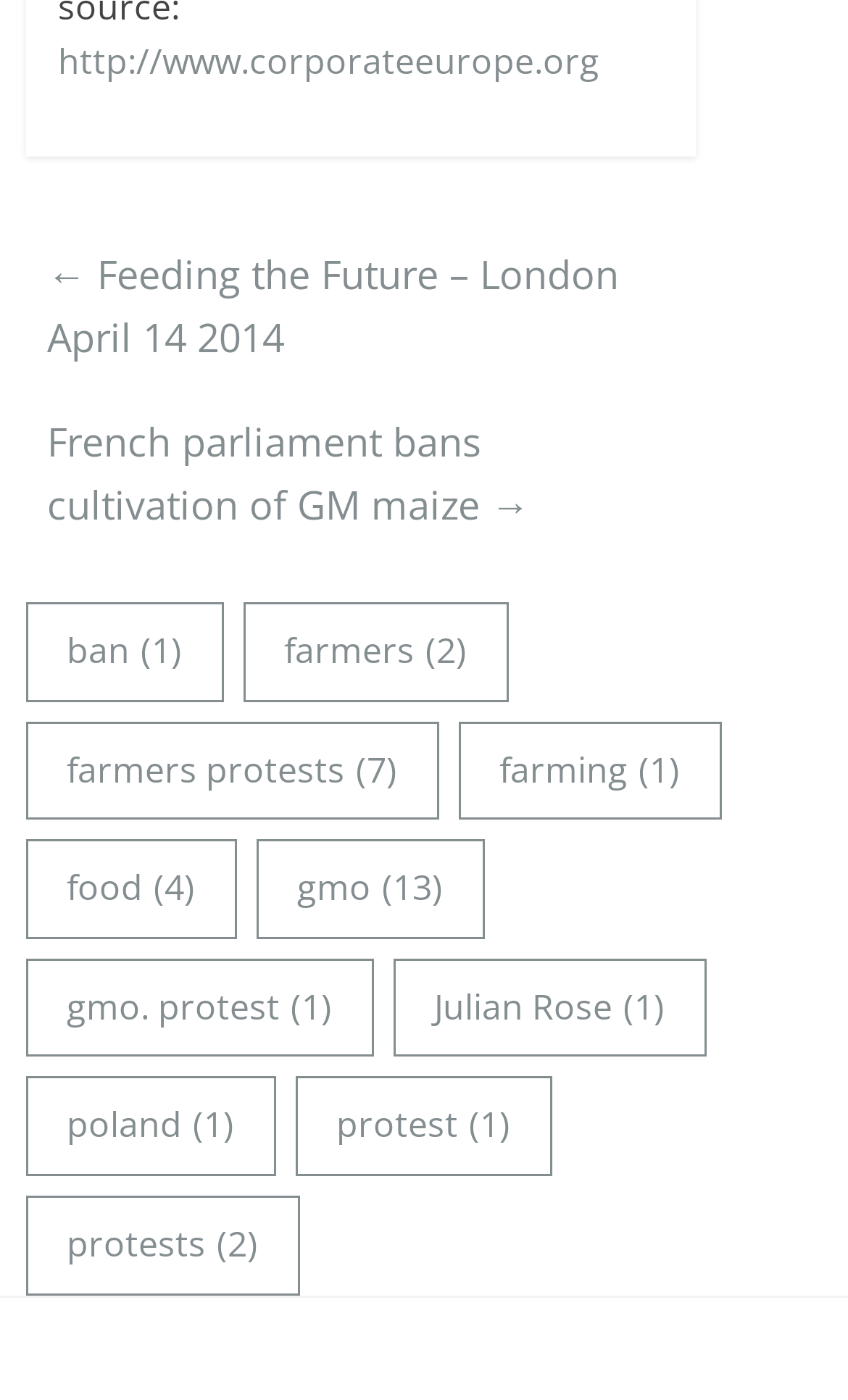Determine the bounding box coordinates for the area you should click to complete the following instruction: "learn about french parliament banning gm maize".

[0.056, 0.289, 0.625, 0.387]